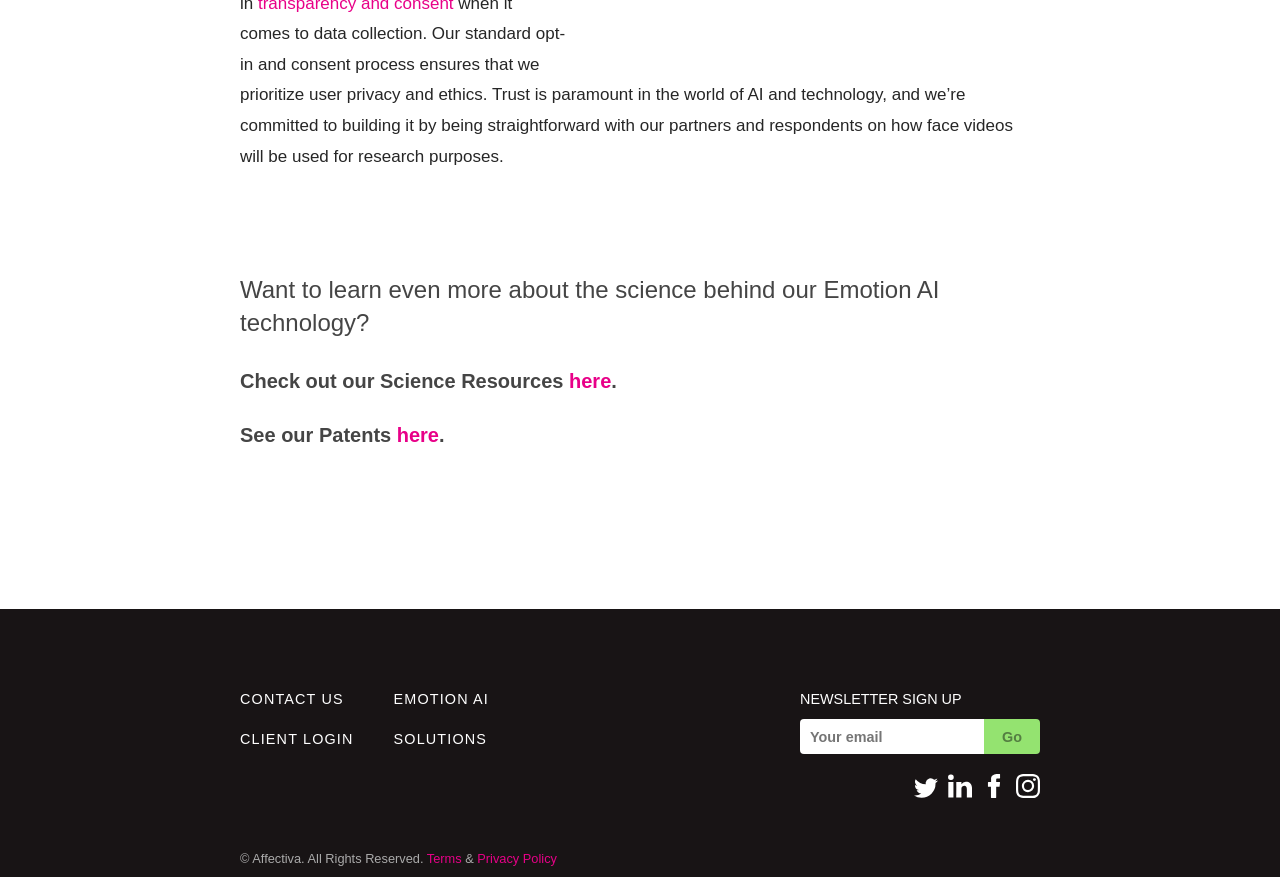Locate the bounding box coordinates of the element's region that should be clicked to carry out the following instruction: "Sign up for the newsletter". The coordinates need to be four float numbers between 0 and 1, i.e., [left, top, right, bottom].

[0.625, 0.82, 0.769, 0.86]